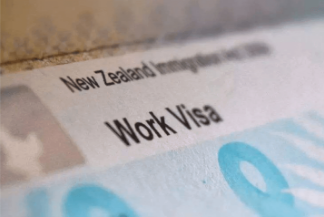Utilize the information from the image to answer the question in detail:
What is the purpose of this type of visa?

The caption explains that this type of visa allows foreign nationals to legally work in New Zealand, reflecting the country's immigration policies aimed at attracting skilled labor.